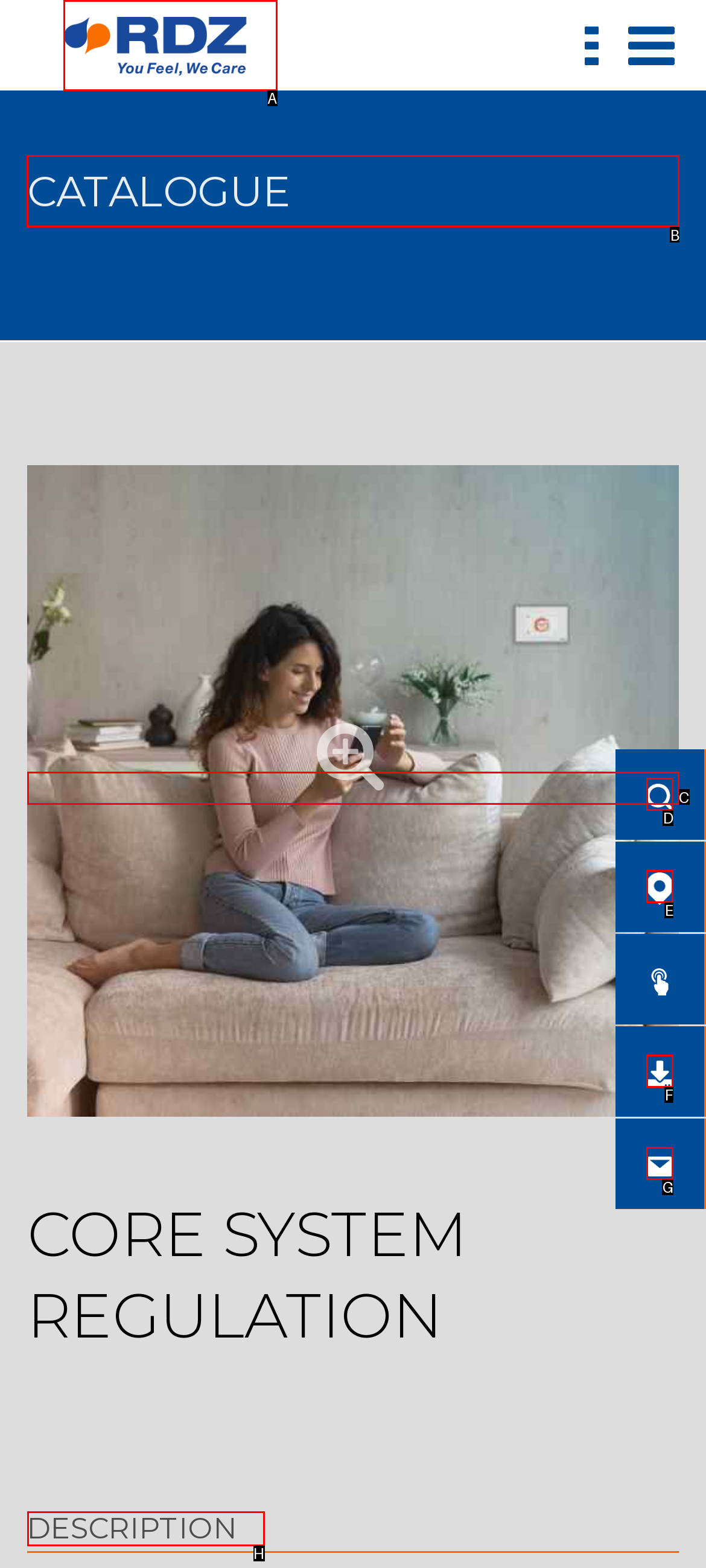Determine the correct UI element to click for this instruction: click on CATALOGUE heading. Respond with the letter of the chosen element.

B